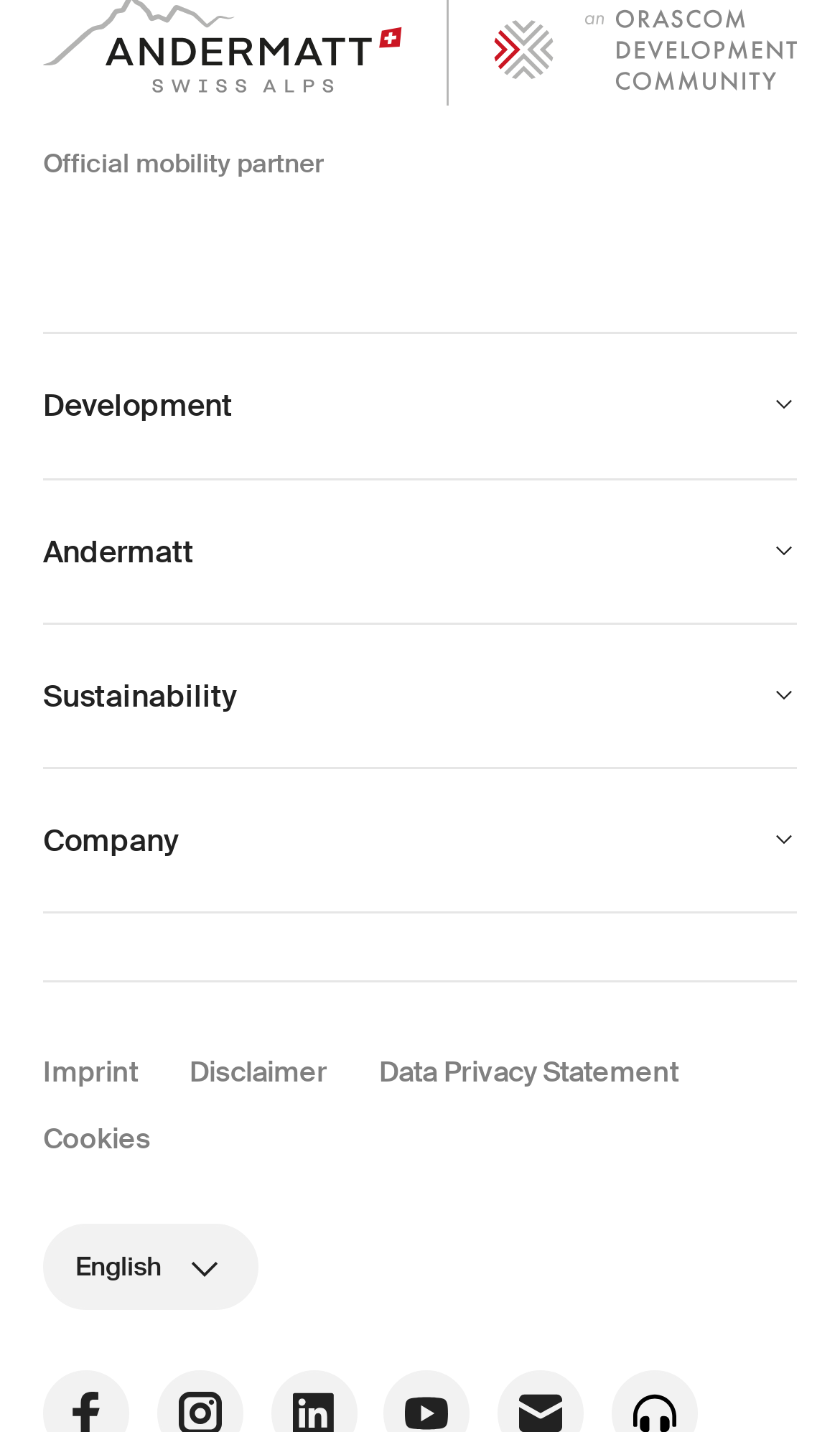Identify the bounding box coordinates of the clickable section necessary to follow the following instruction: "Switch to English language". The coordinates should be presented as four float numbers from 0 to 1, i.e., [left, top, right, bottom].

[0.051, 0.854, 0.308, 0.914]